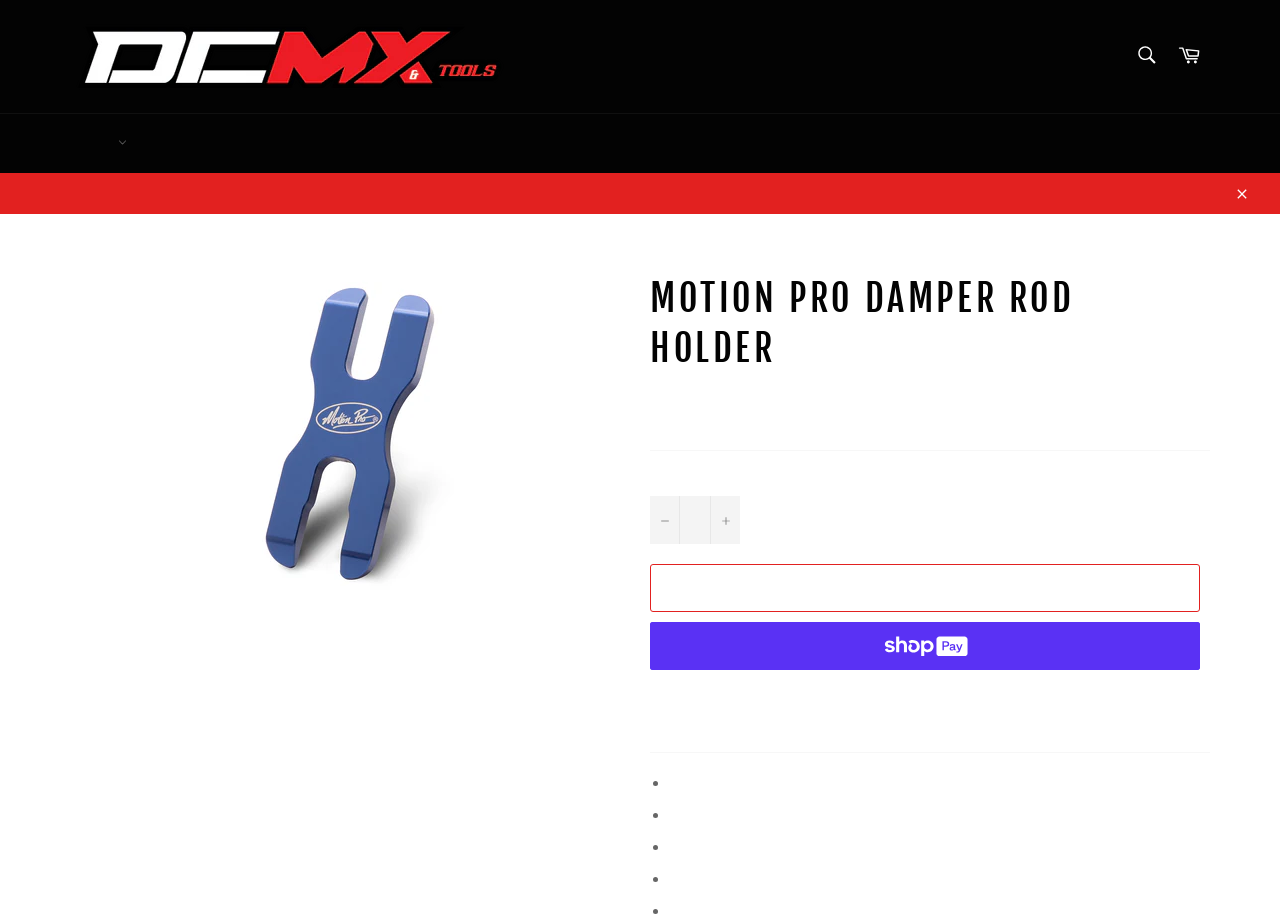Find the bounding box coordinates for the HTML element described as: "alt="DCMX TOOLS"". The coordinates should consist of four float values between 0 and 1, i.e., [left, top, right, bottom].

[0.055, 0.022, 0.406, 0.102]